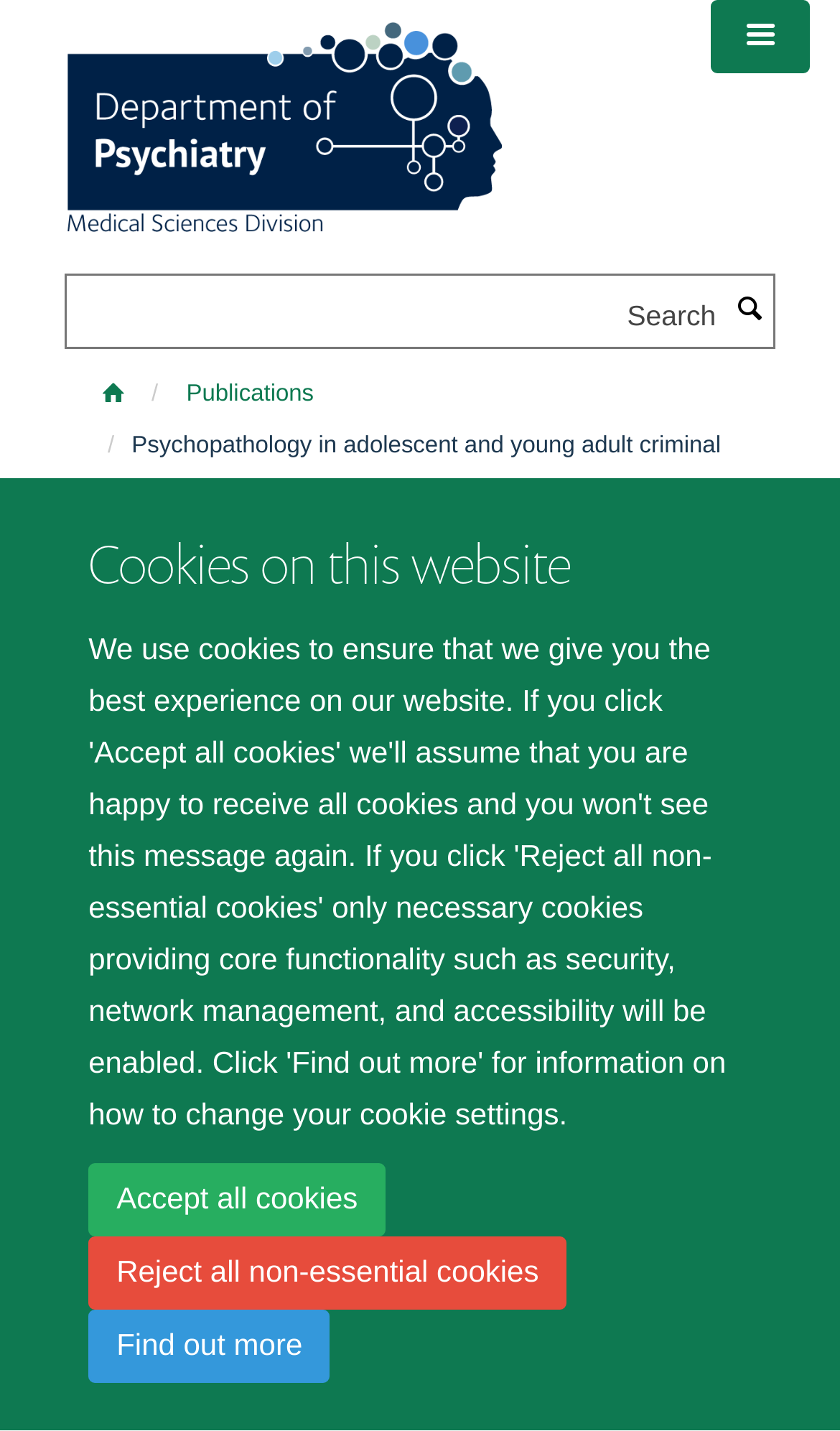What is the purpose of the button with the text 'Toggle menu'?
Please respond to the question with a detailed and informative answer.

I inferred the purpose of the button by its text 'Toggle menu' and its position on the top-right corner of the webpage, which is a common location for menu toggle buttons.